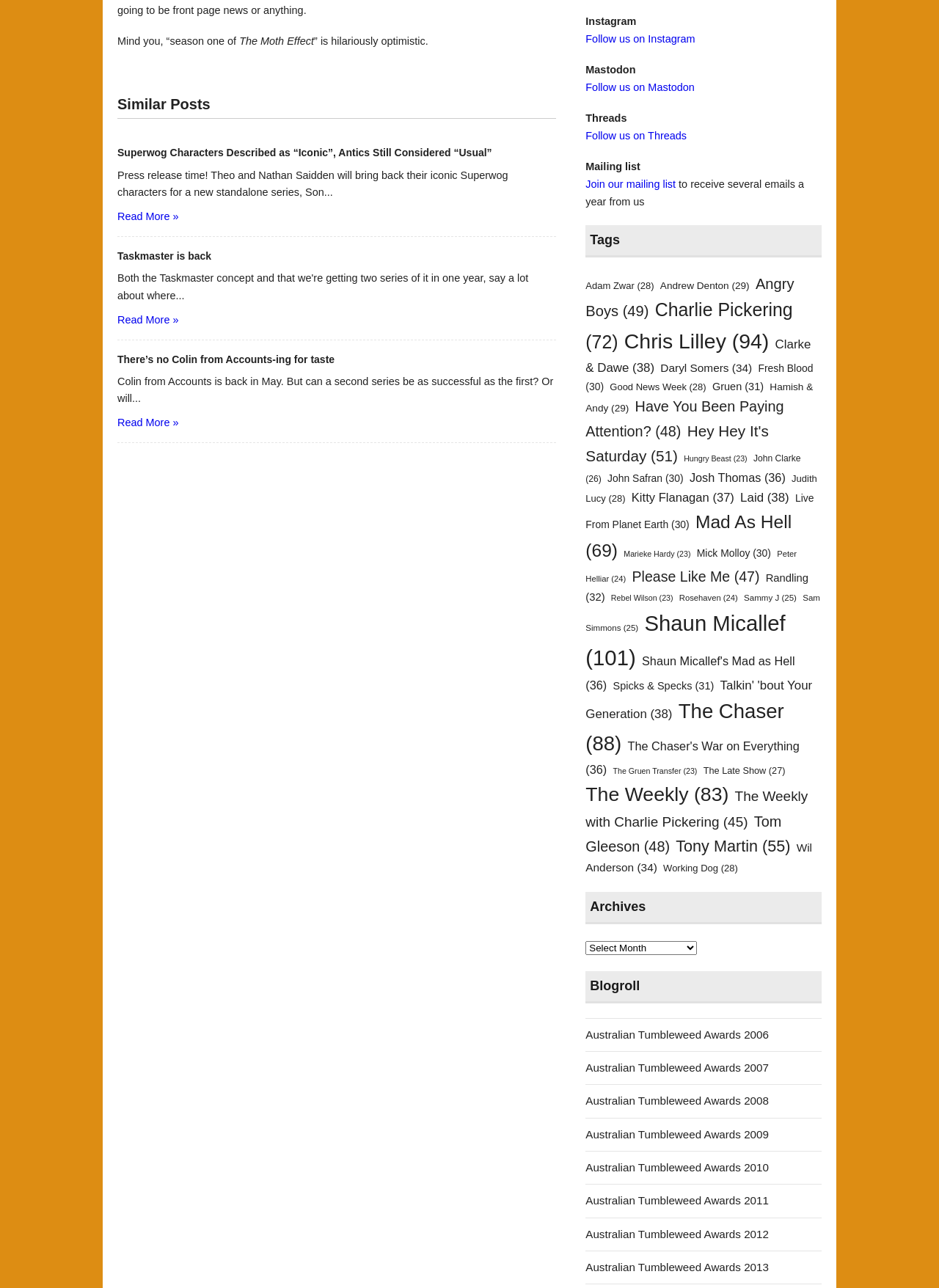Please identify the bounding box coordinates of the area that needs to be clicked to fulfill the following instruction: "Join our mailing list."

[0.624, 0.138, 0.72, 0.147]